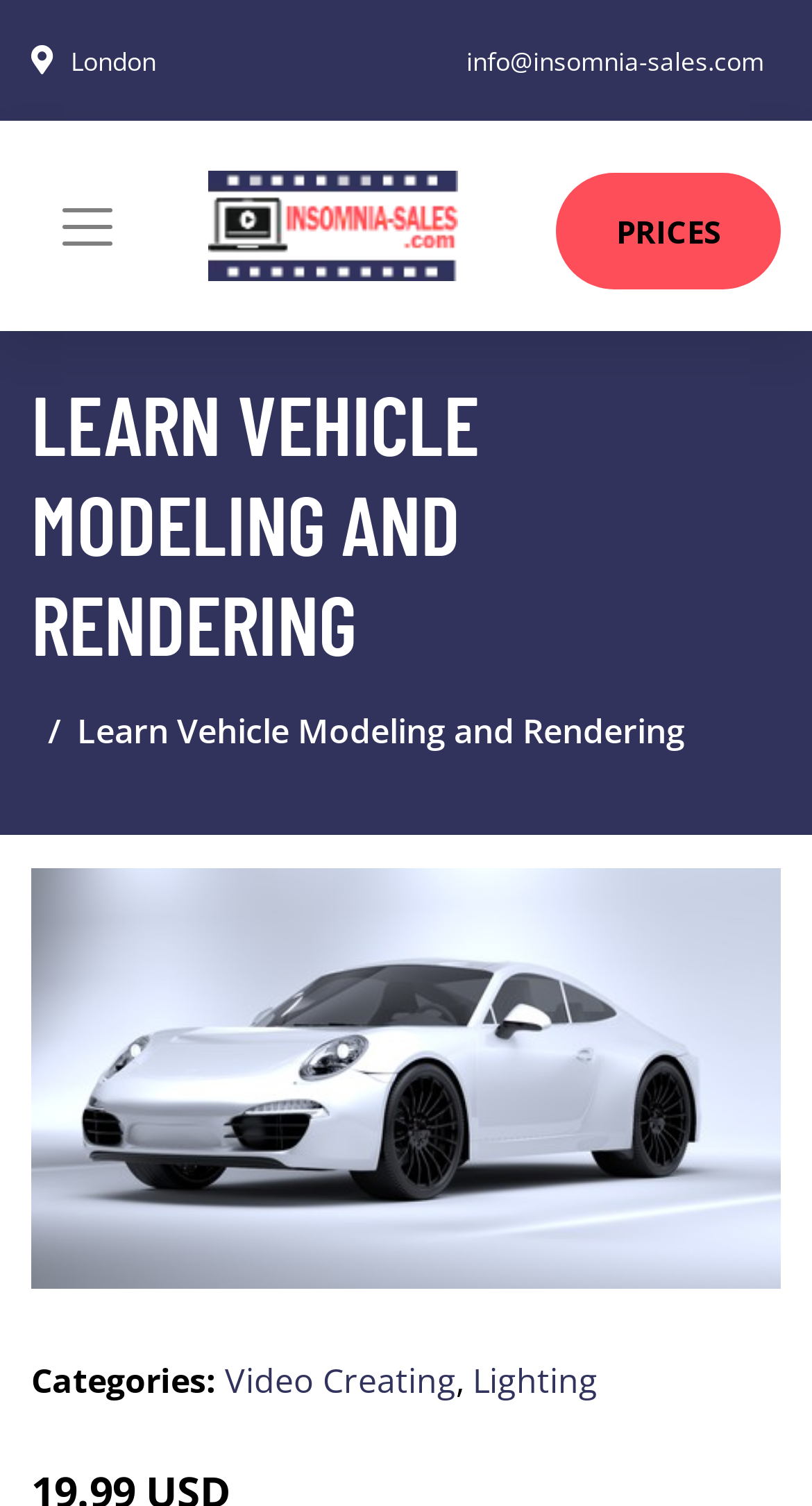Provide the bounding box coordinates of the HTML element described as: "info@insomnia-sales.com". The bounding box coordinates should be four float numbers between 0 and 1, i.e., [left, top, right, bottom].

[0.554, 0.024, 0.962, 0.058]